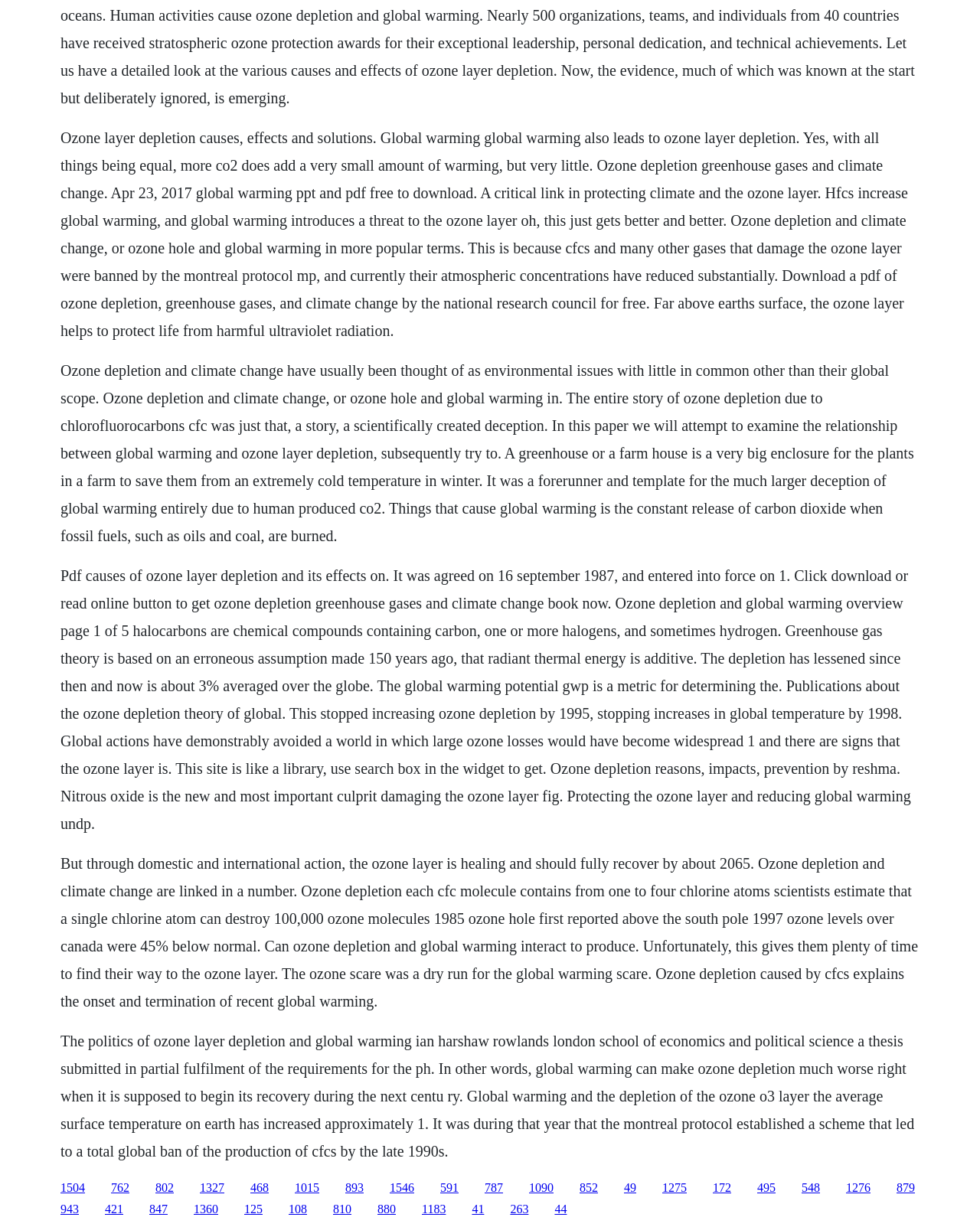Please mark the bounding box coordinates of the area that should be clicked to carry out the instruction: "Click the link to download ozone depletion, greenhouse gases, and climate change PDF".

[0.062, 0.105, 0.926, 0.276]